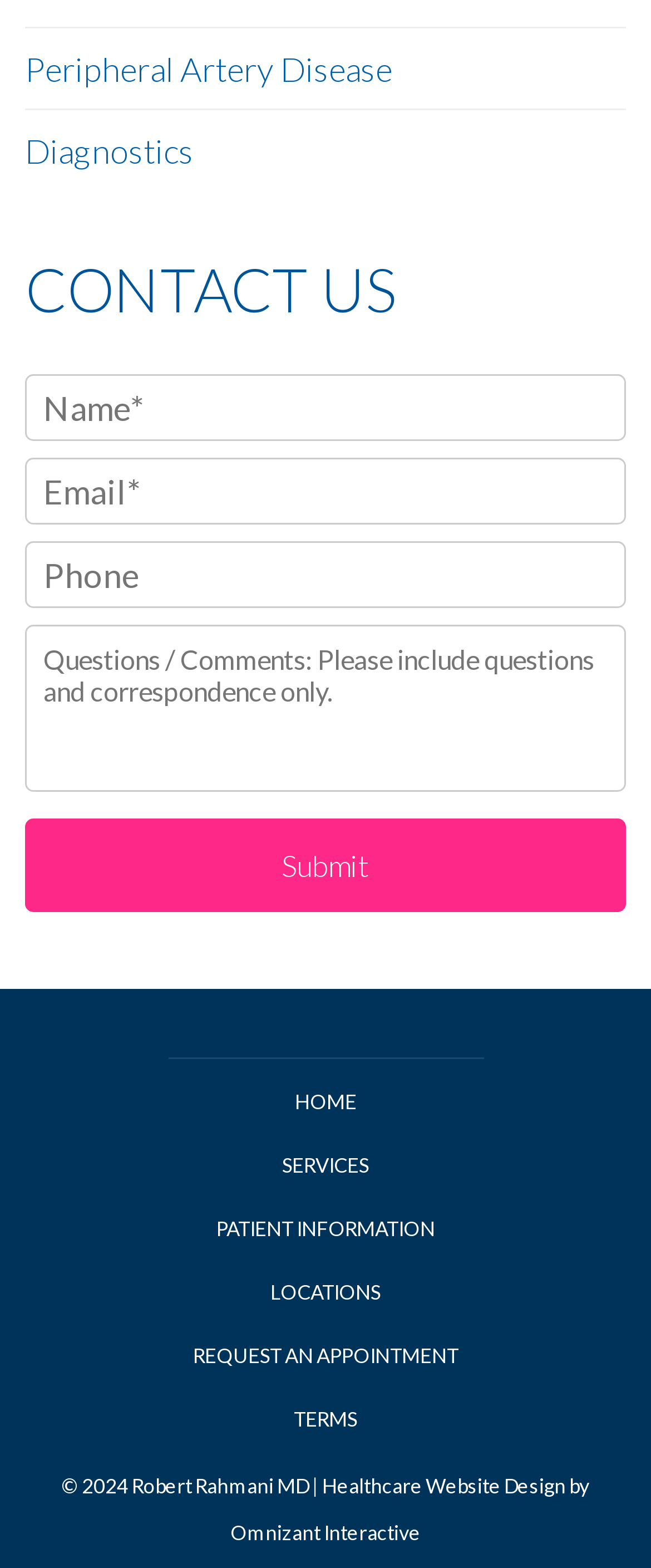Bounding box coordinates are specified in the format (top-left x, top-left y, bottom-right x, bottom-right y). All values are floating point numbers bounded between 0 and 1. Please provide the bounding box coordinate of the region this sentence describes: name="input_4" placeholder="Phone"

[0.038, 0.345, 0.962, 0.388]